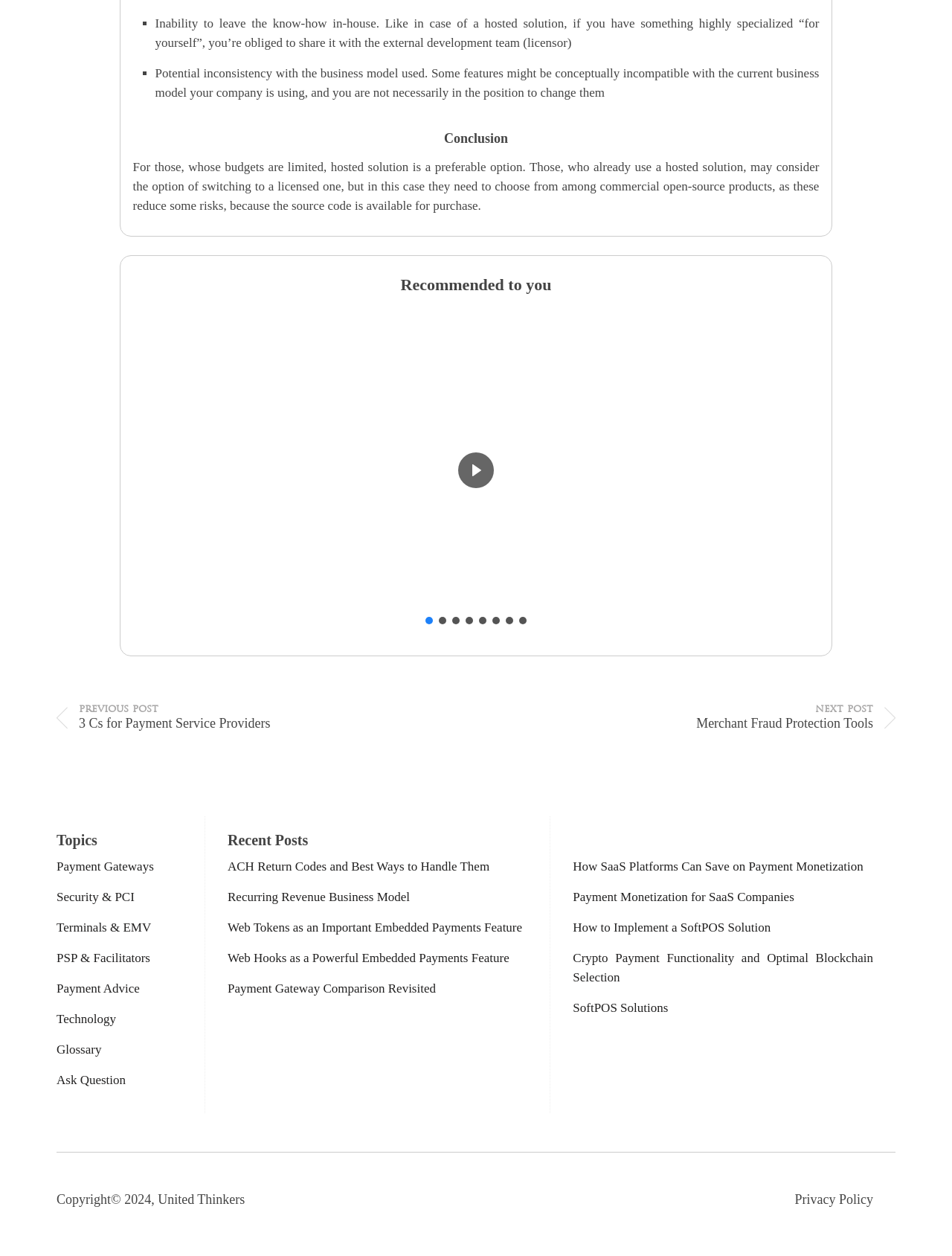Identify the bounding box coordinates for the UI element mentioned here: "Payment Monetization for SaaS Companies". Provide the coordinates as four float values between 0 and 1, i.e., [left, top, right, bottom].

[0.602, 0.708, 0.834, 0.728]